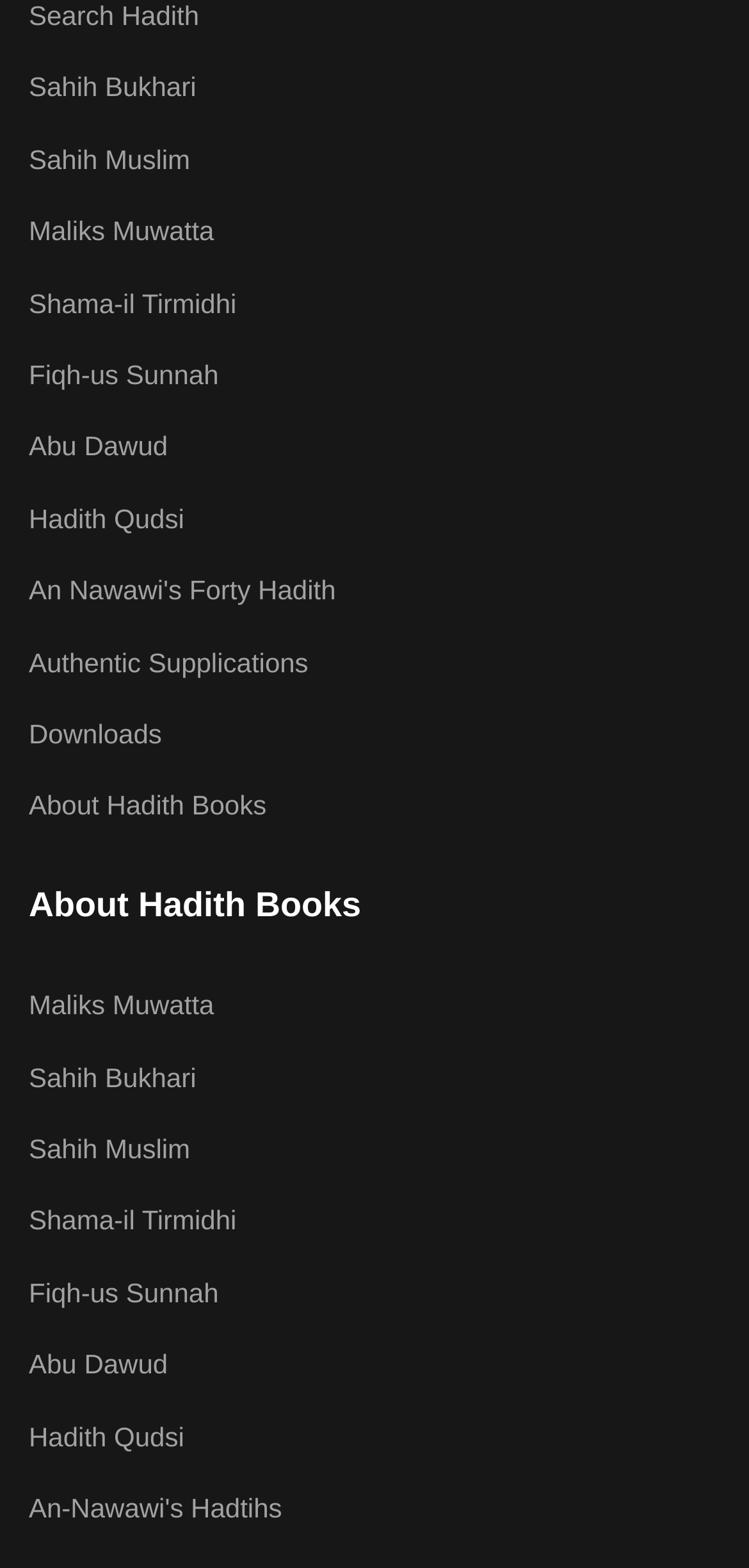Select the bounding box coordinates of the element I need to click to carry out the following instruction: "View About Hadith Books".

[0.038, 0.564, 0.962, 0.591]